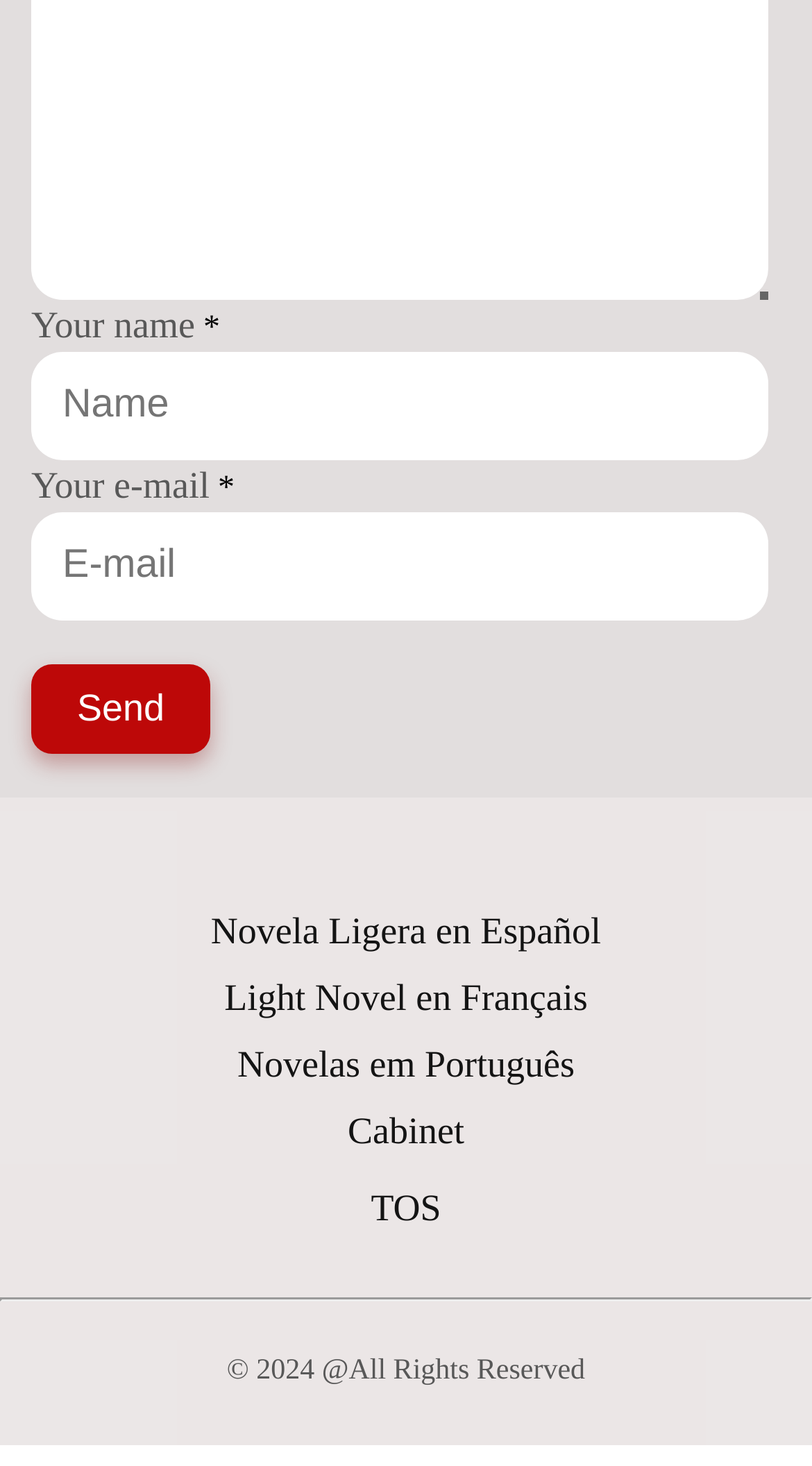Find and specify the bounding box coordinates that correspond to the clickable region for the instruction: "Enter your e-mail".

[0.038, 0.349, 0.946, 0.423]